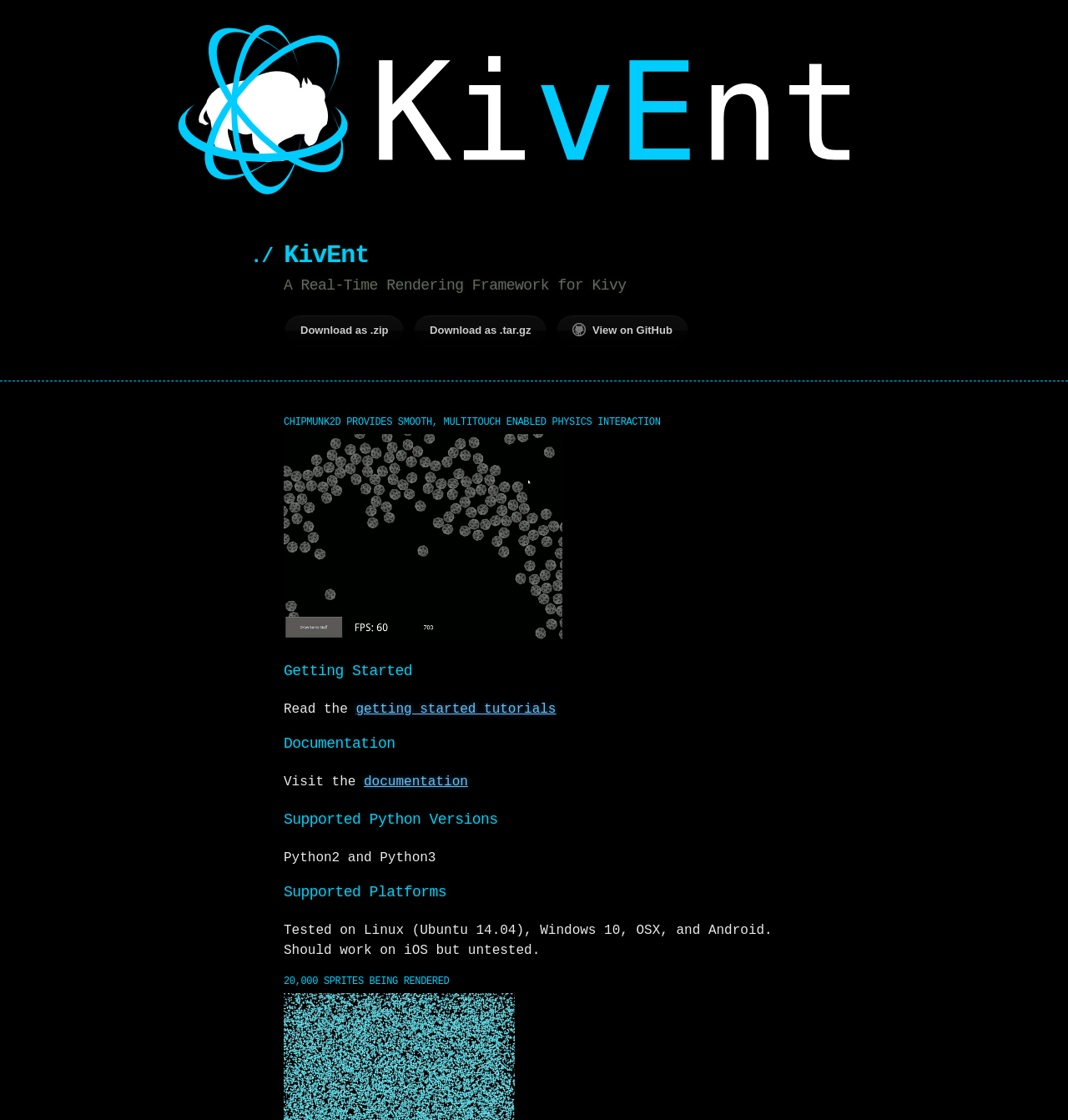From the details in the image, provide a thorough response to the question: How many sprites are being rendered?

The number of sprites being rendered can be found in the heading '20,000 SPRITES BEING RENDERED' which is located at the bottom of the webpage, indicating the capability of the rendering framework.